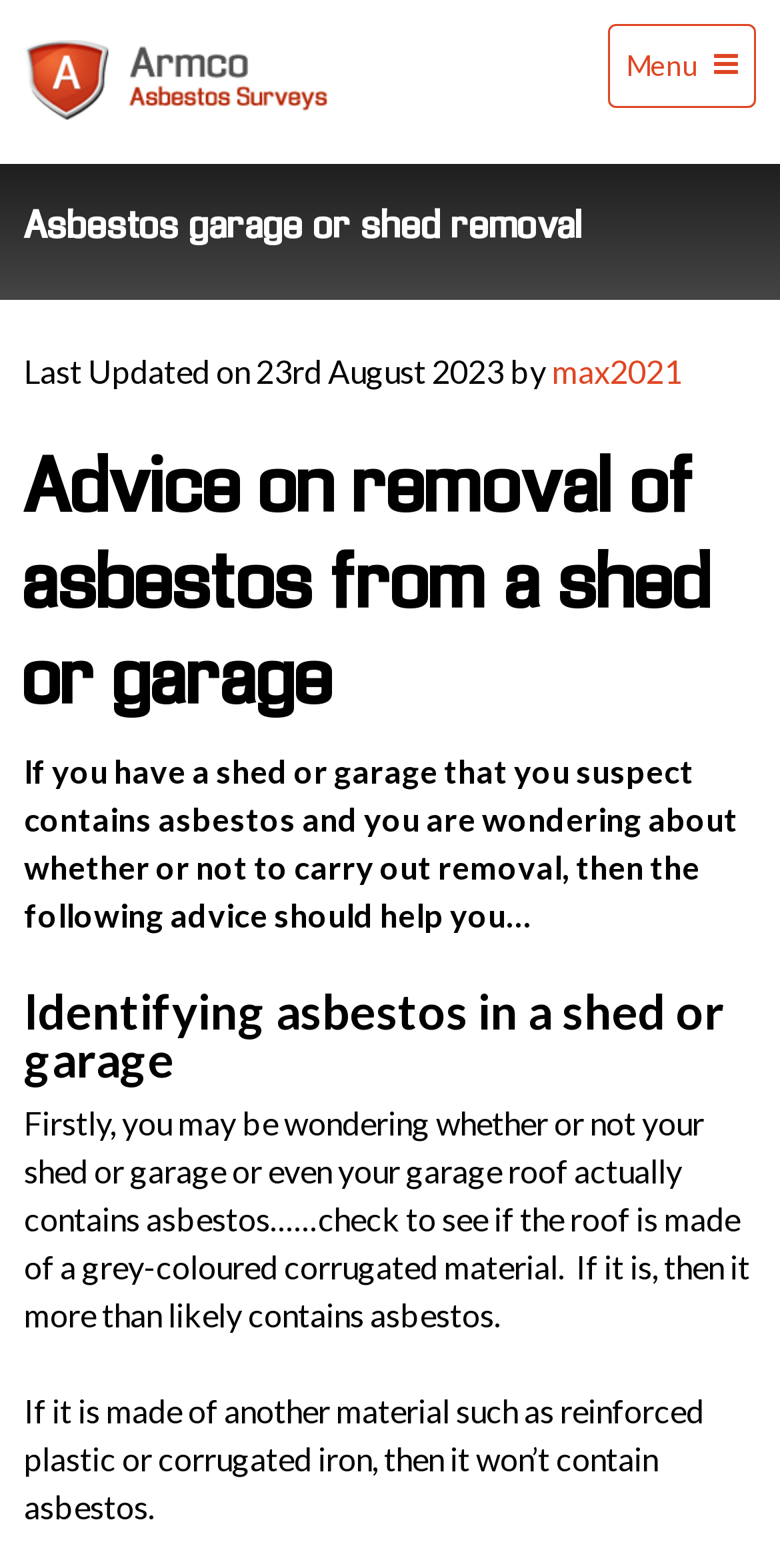Explain the features and main sections of the webpage comprehensively.

The webpage provides advice and guidance for homeowners on the safe removal and disposal of asbestos panels and roofing from a shed or garage. At the top left of the page, there is a heading that reads "Asbestos Training Armco Asbestos Surveys" with an accompanying image and a link to the same title. 

To the top right, there is a menu link with an icon. Below the heading, there is a subheading that reads "Asbestos garage or shed removal". The page then displays the last updated date and the author's name, "max2021", on the top left side.

The main content of the page is divided into sections, each with its own heading. The first section is titled "Advice on removal of asbestos from a shed or garage" and provides a brief introduction to the topic. The text explains that the following advice will help homeowners decide whether to remove asbestos from their shed or garage.

The next section is titled "Identifying asbestos in a shed or garage" and provides guidance on how to check if a shed or garage roof contains asbestos. The text explains that if the roof is made of a grey-coloured corrugated material, it likely contains asbestos, but if it's made of another material such as reinforced plastic or corrugated iron, it won't contain asbestos.